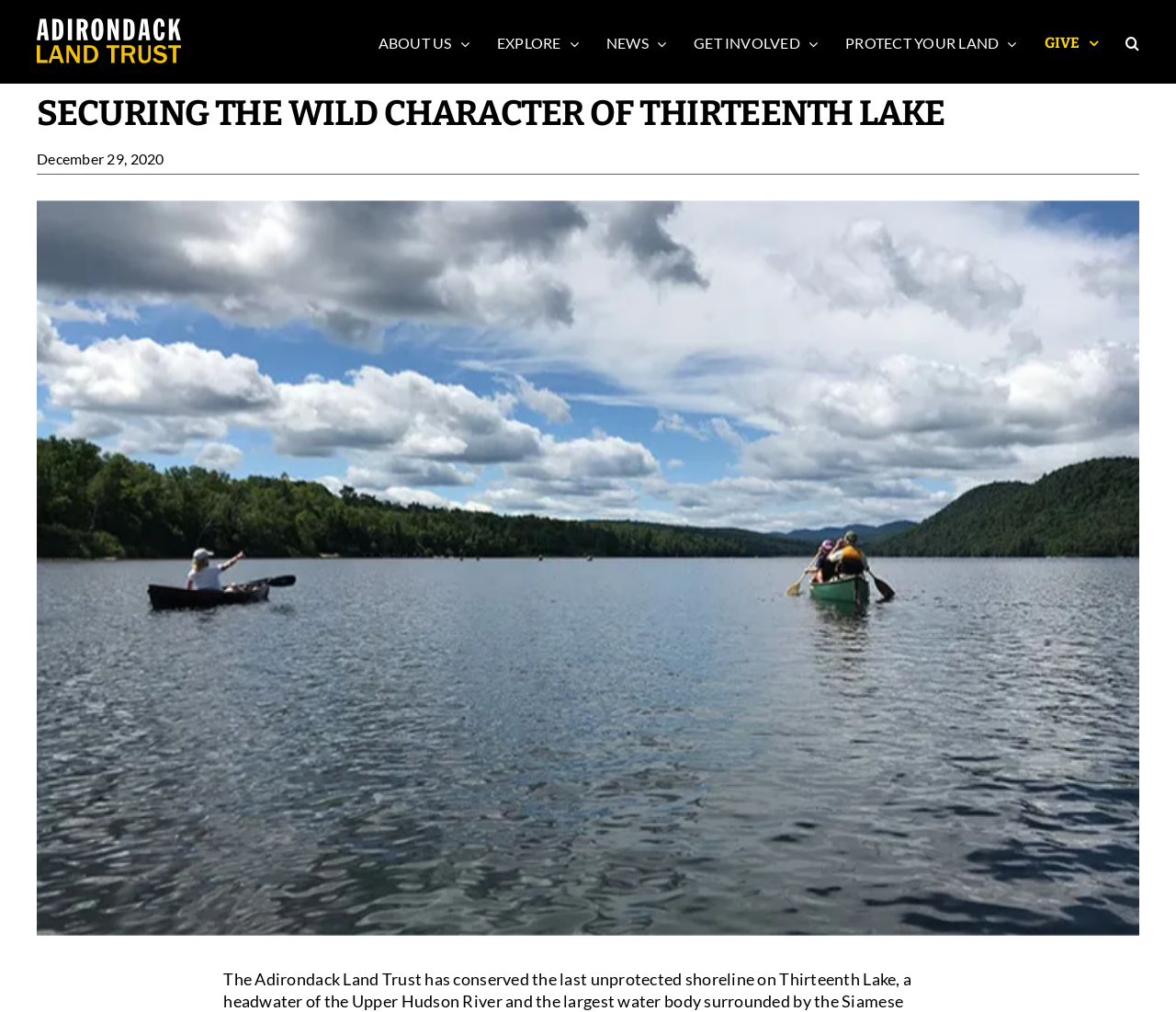Using the image as a reference, answer the following question in as much detail as possible:
What is the date mentioned on the webpage?

The date is mentioned below the main heading, and it is a static text element with a bounding box coordinate of [0.031, 0.148, 0.14, 0.165].